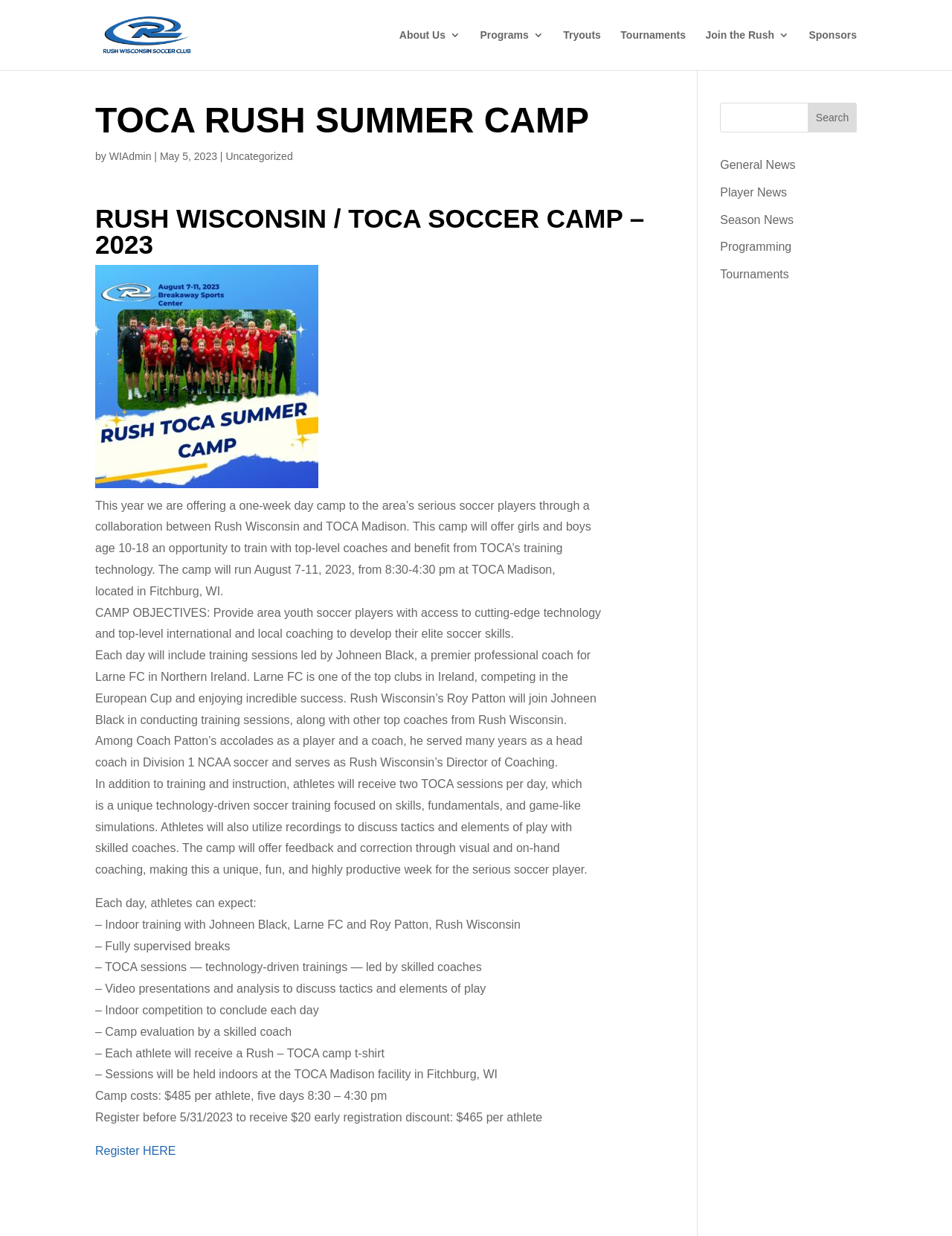Where is the TOCA Madison facility located?
Answer the question with a single word or phrase by looking at the picture.

Fitchburg, WI